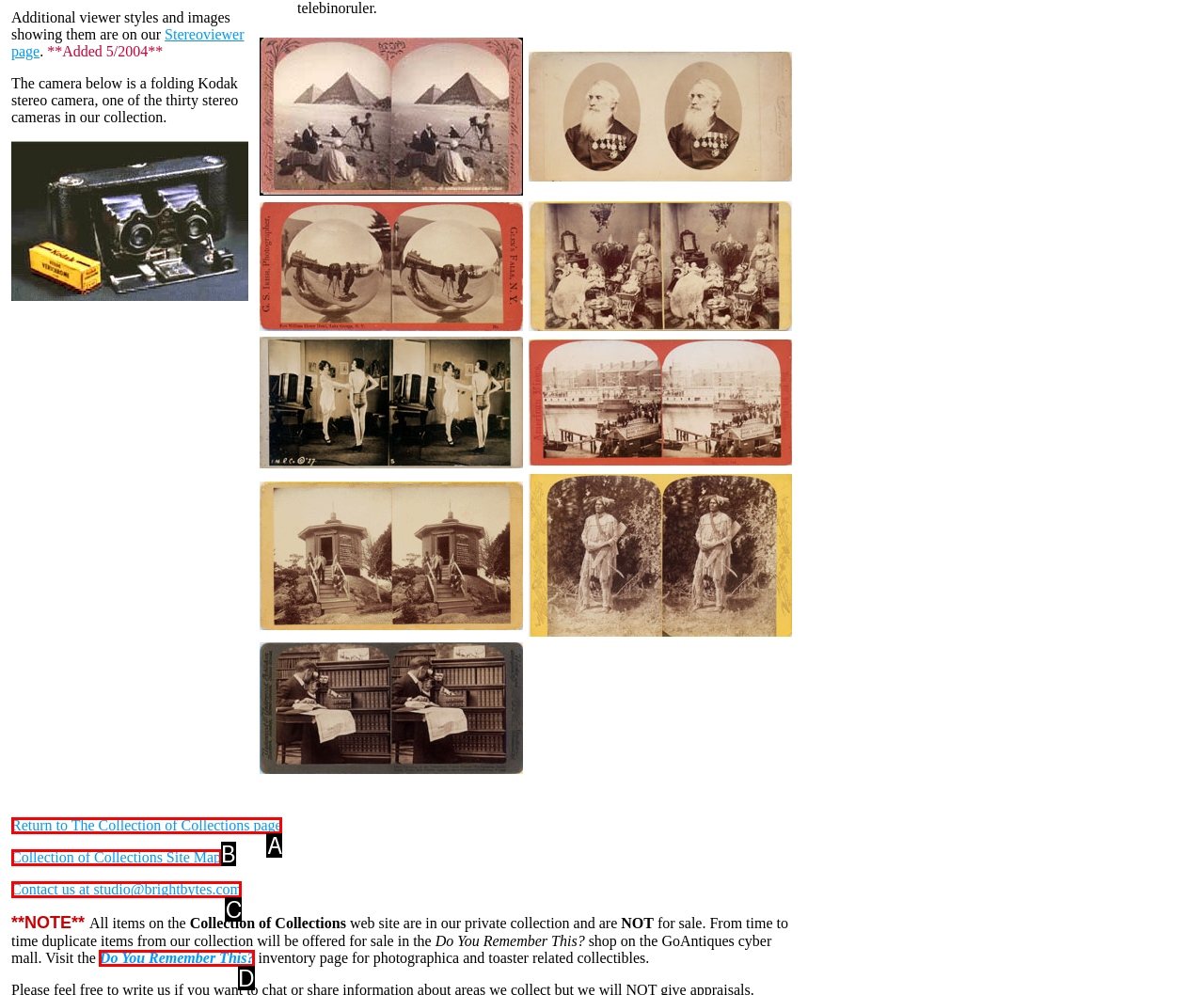Which lettered option matches the following description: Contact us at studio@brightbytes.com
Provide the letter of the matching option directly.

C